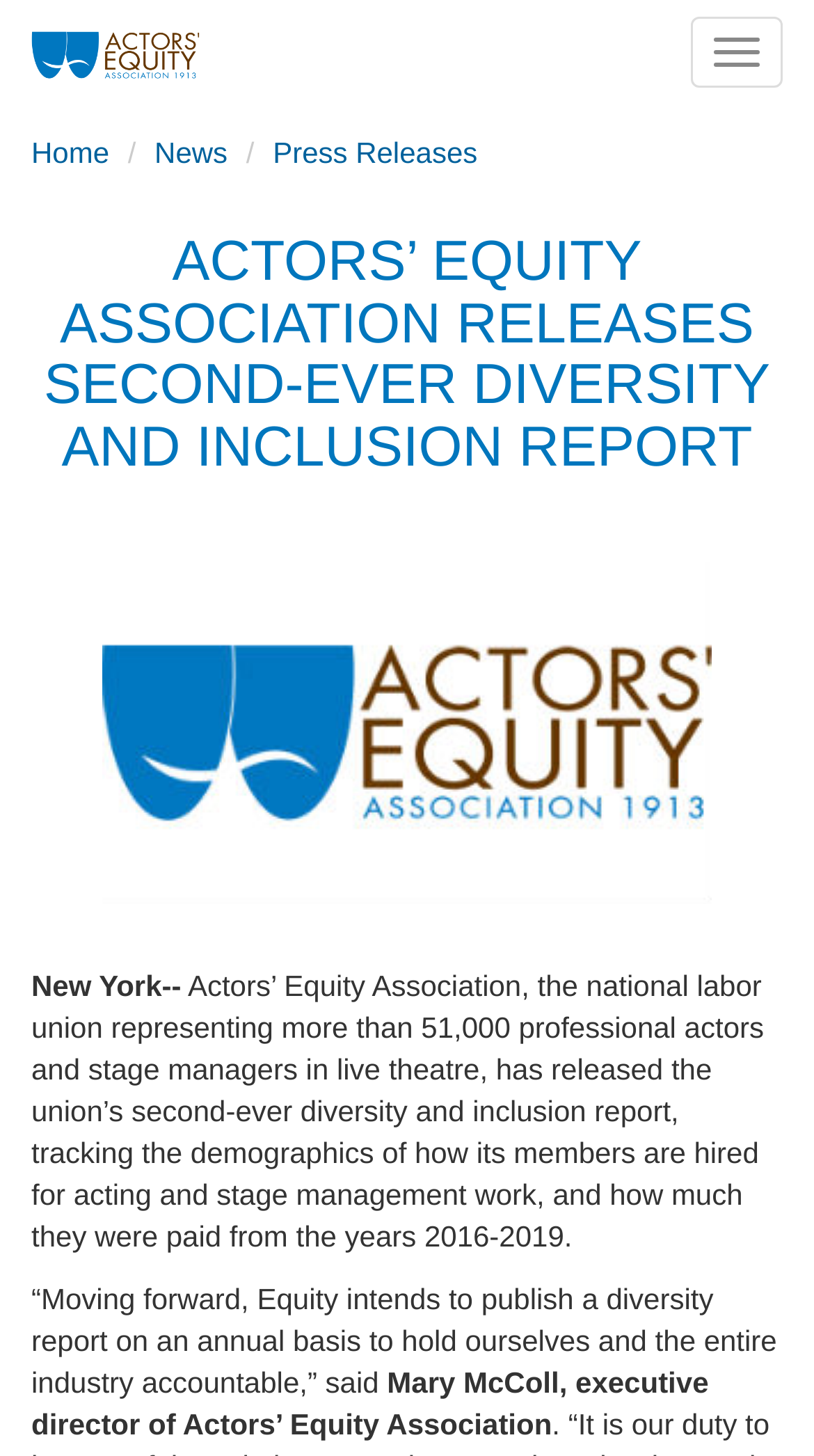Using the element description: "Toggle navigation", determine the bounding box coordinates for the specified UI element. The coordinates should be four float numbers between 0 and 1, [left, top, right, bottom].

[0.849, 0.011, 0.962, 0.06]